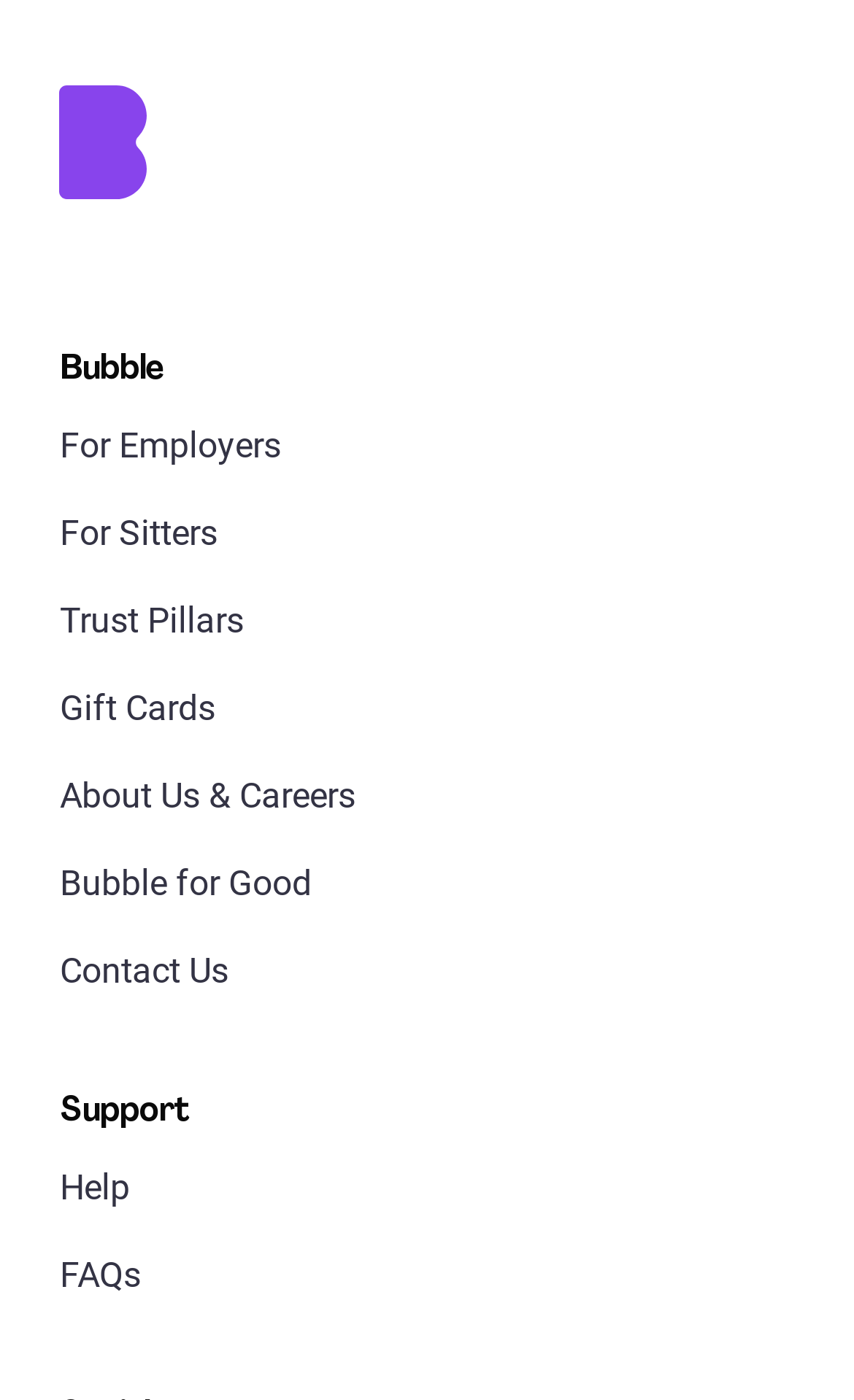Specify the bounding box coordinates of the area that needs to be clicked to achieve the following instruction: "Learn about Bubble for Good".

[0.07, 0.621, 0.365, 0.655]